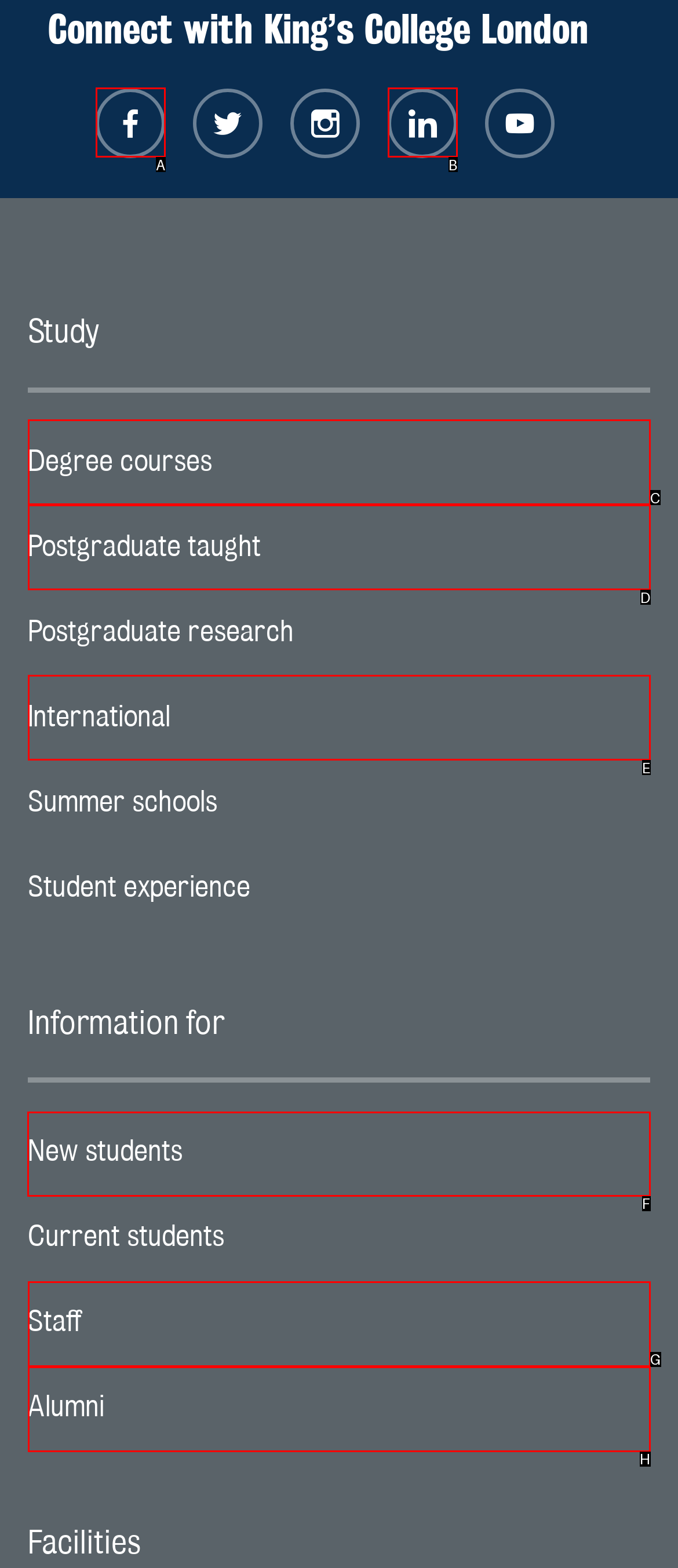Identify the correct UI element to click to achieve the task: Get information for new students.
Answer with the letter of the appropriate option from the choices given.

F